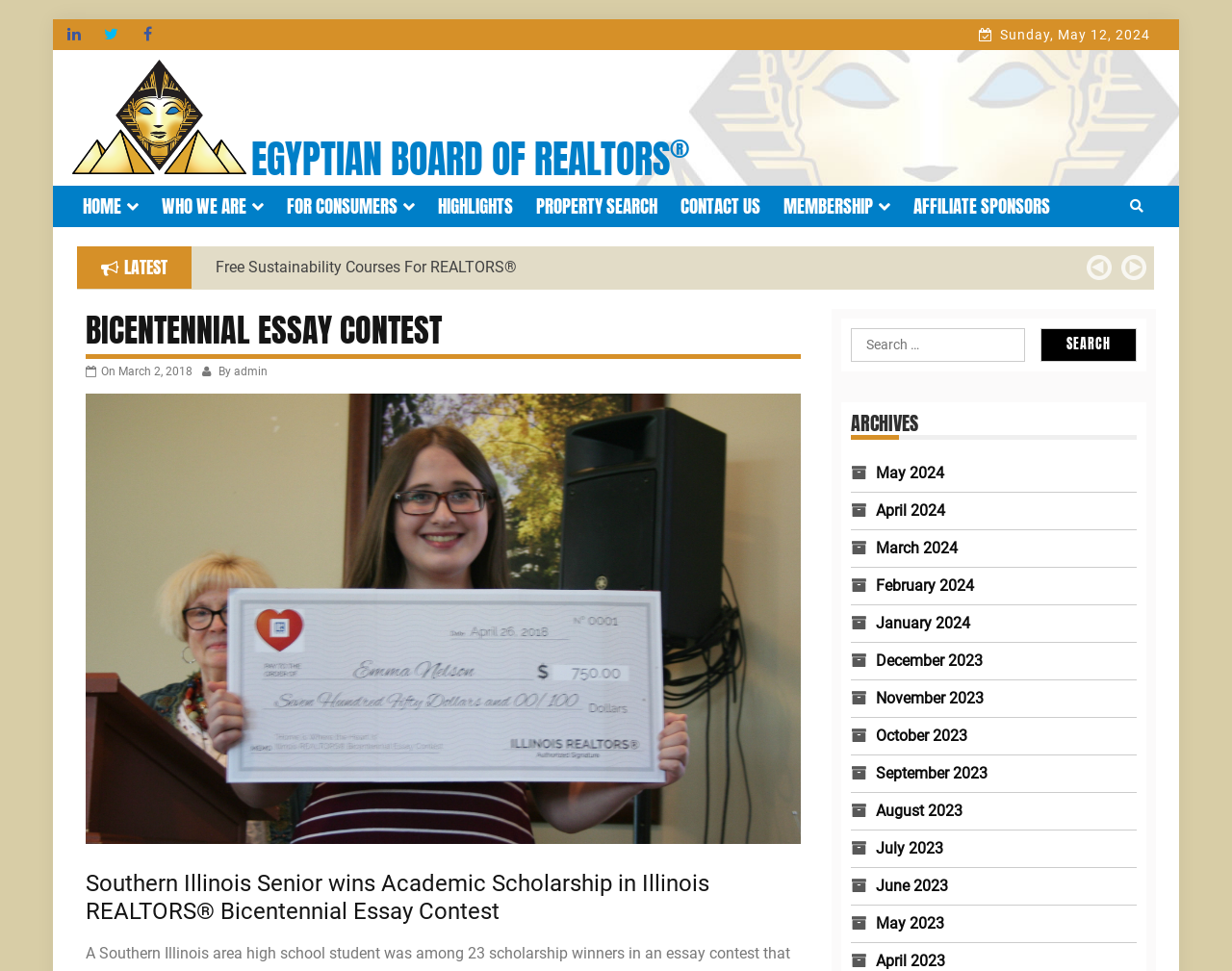Can you pinpoint the bounding box coordinates for the clickable element required for this instruction: "Search for something"? The coordinates should be four float numbers between 0 and 1, i.e., [left, top, right, bottom].

[0.691, 0.338, 0.923, 0.372]